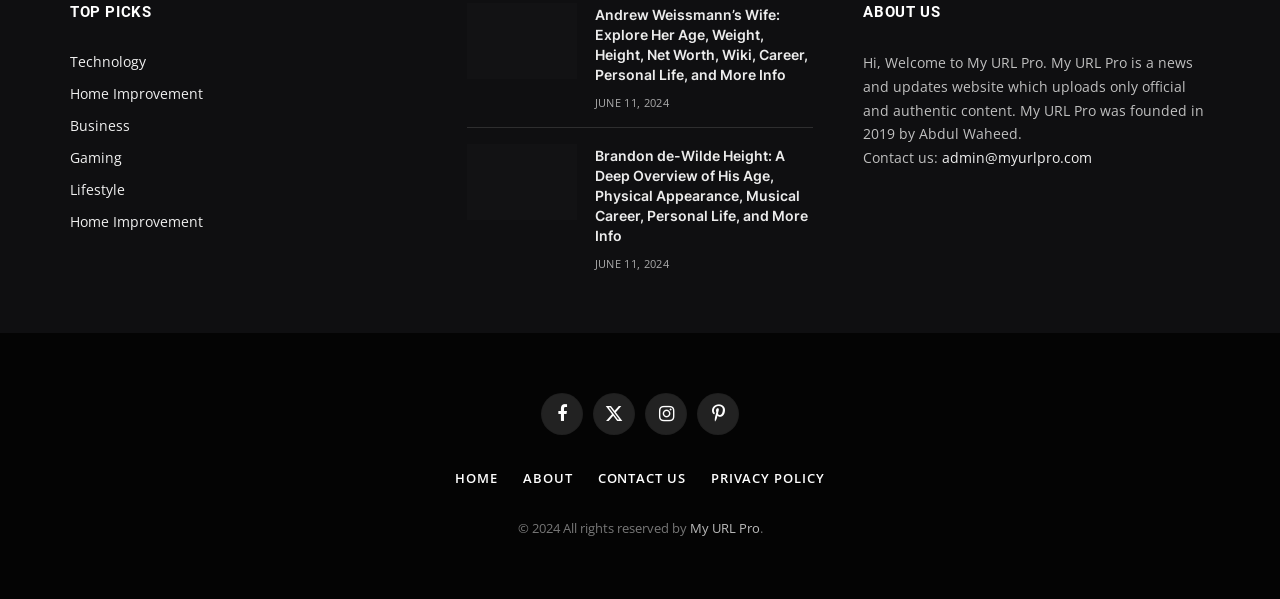Look at the image and answer the question in detail:
What is the purpose of the website?

The purpose of the website is to provide news and updates because it is mentioned in the 'ABOUT US' section, which states that 'My URL Pro is a news and updates website which uploads only official and authentic content'.